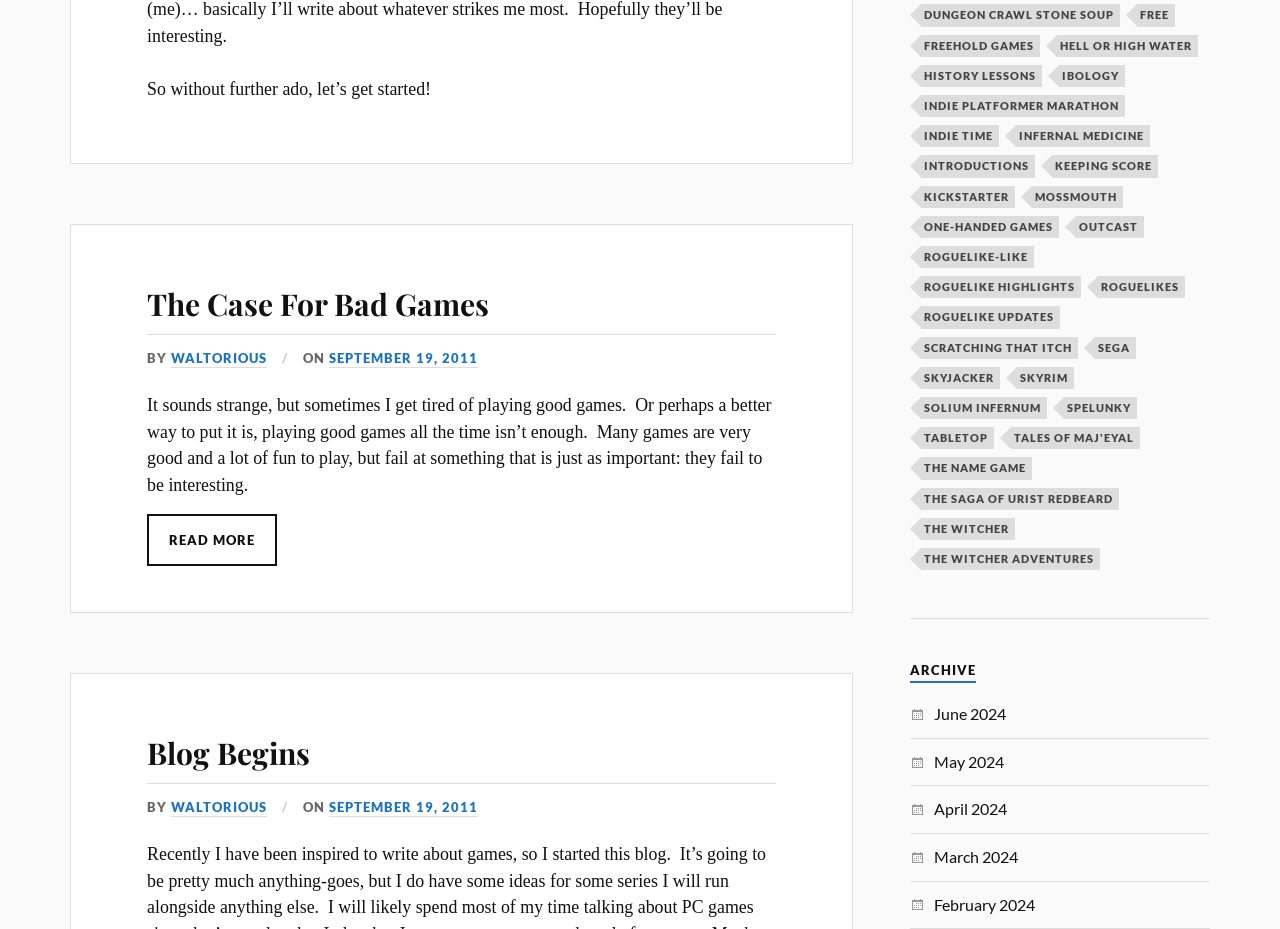Please respond to the question using a single word or phrase:
What categories are listed on the right side of the webpage?

Various game categories